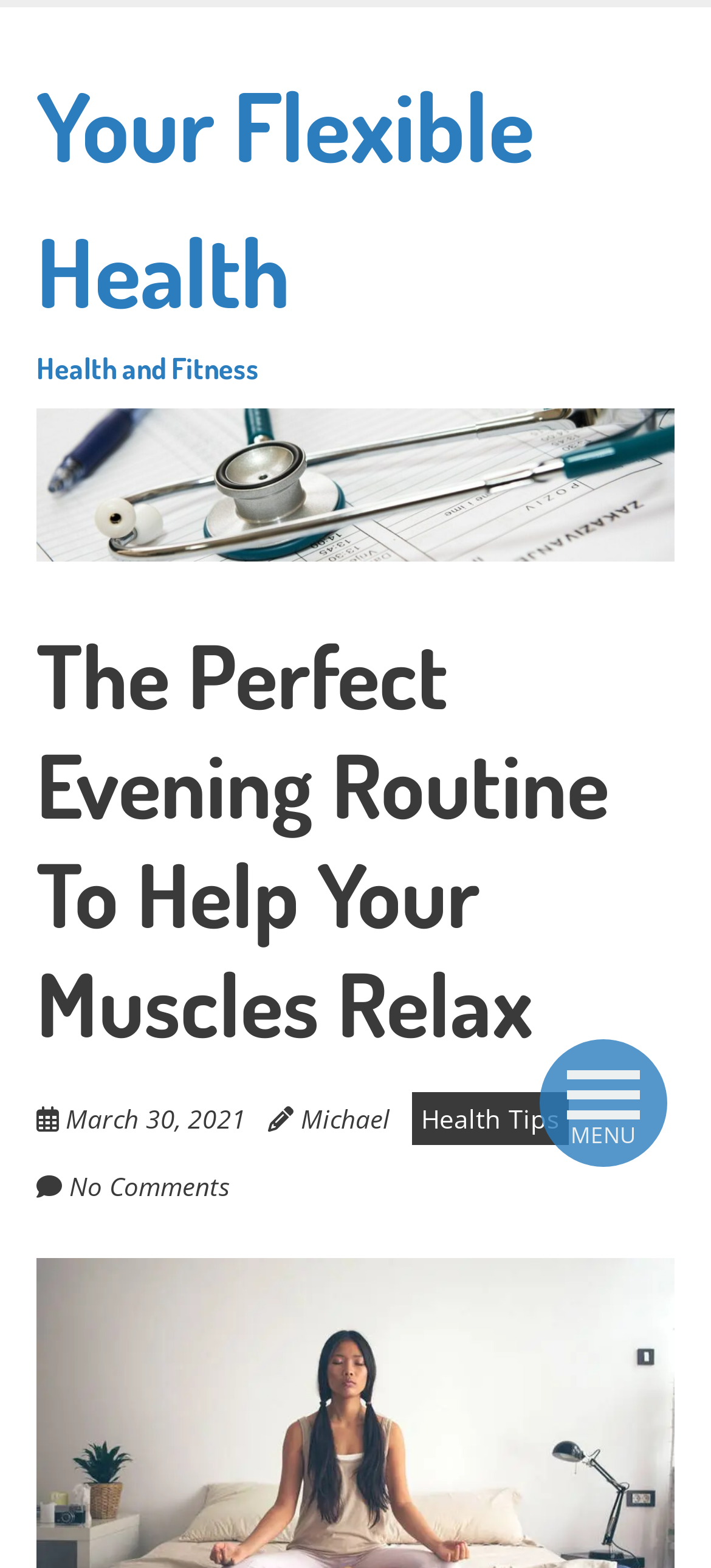Provide a short answer using a single word or phrase for the following question: 
What is the category of the article?

Health Tips